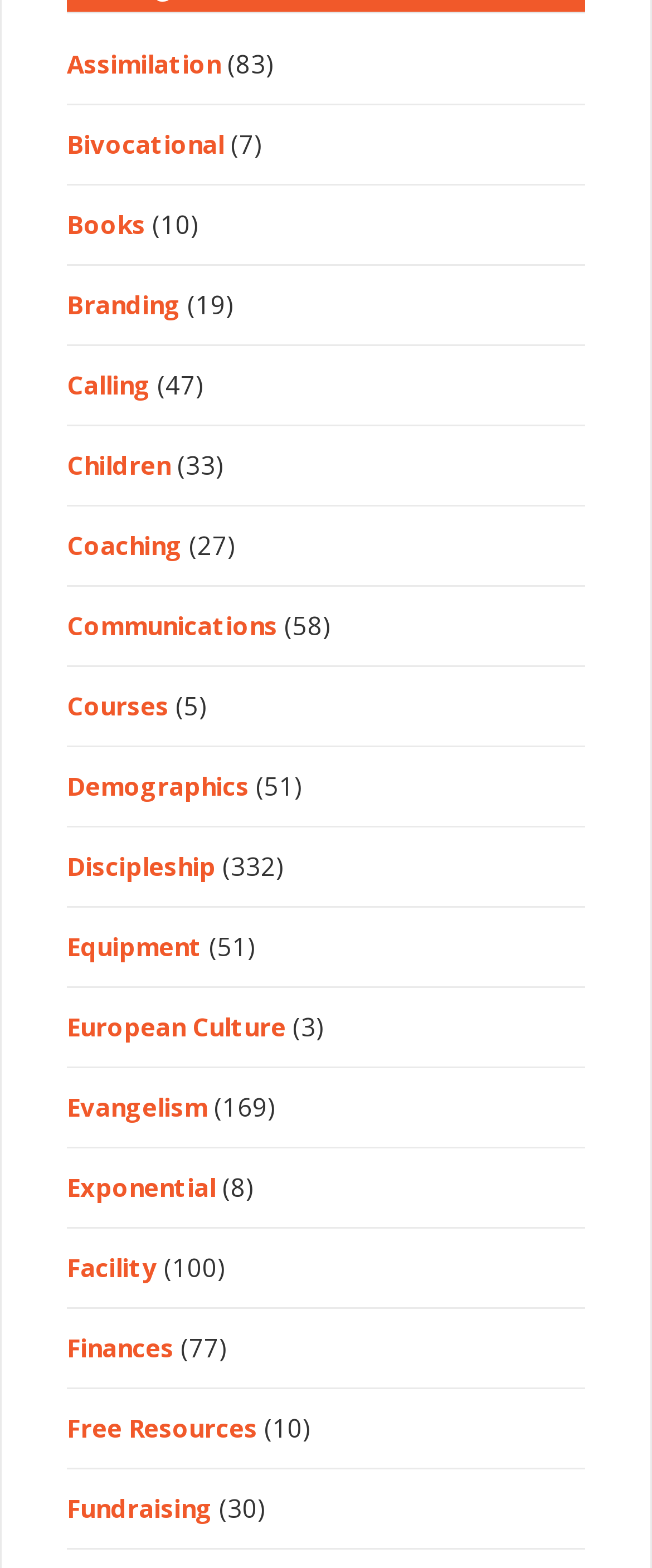Find the bounding box coordinates of the area that needs to be clicked in order to achieve the following instruction: "Click on Assimilation". The coordinates should be specified as four float numbers between 0 and 1, i.e., [left, top, right, bottom].

[0.103, 0.03, 0.338, 0.051]